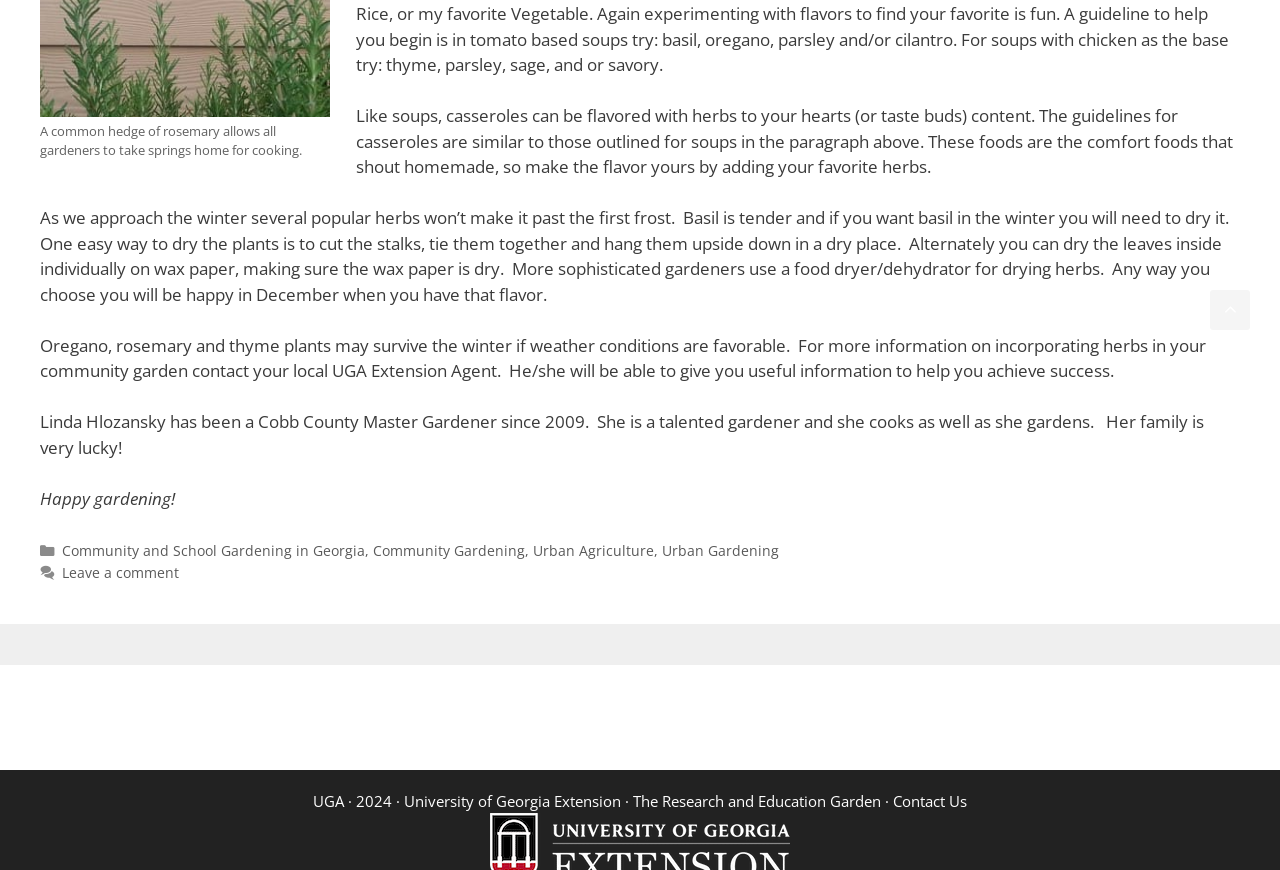Please identify the bounding box coordinates of the element on the webpage that should be clicked to follow this instruction: "Read more about the British aerosol packaging market". The bounding box coordinates should be given as four float numbers between 0 and 1, formatted as [left, top, right, bottom].

None